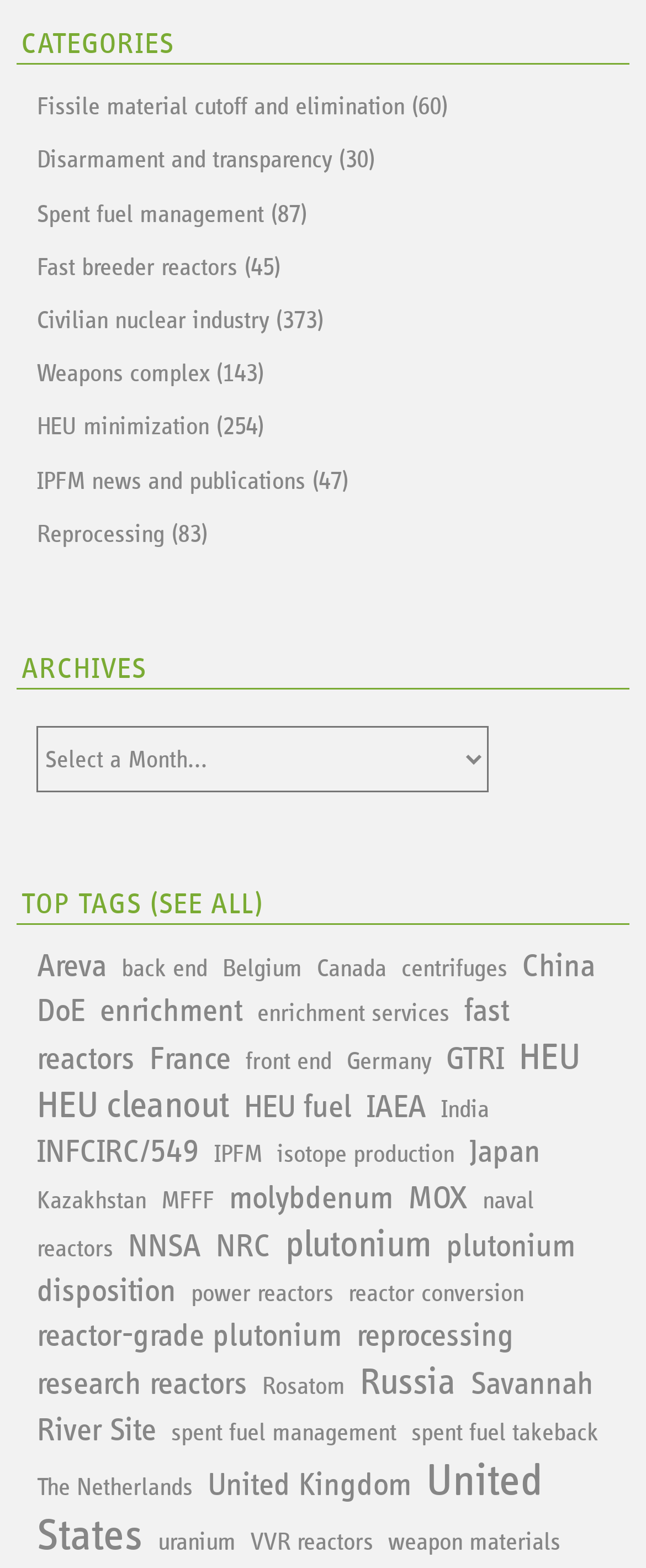Locate the bounding box coordinates of the element that should be clicked to fulfill the instruction: "View 'HEU minimization' page".

[0.057, 0.265, 0.409, 0.281]